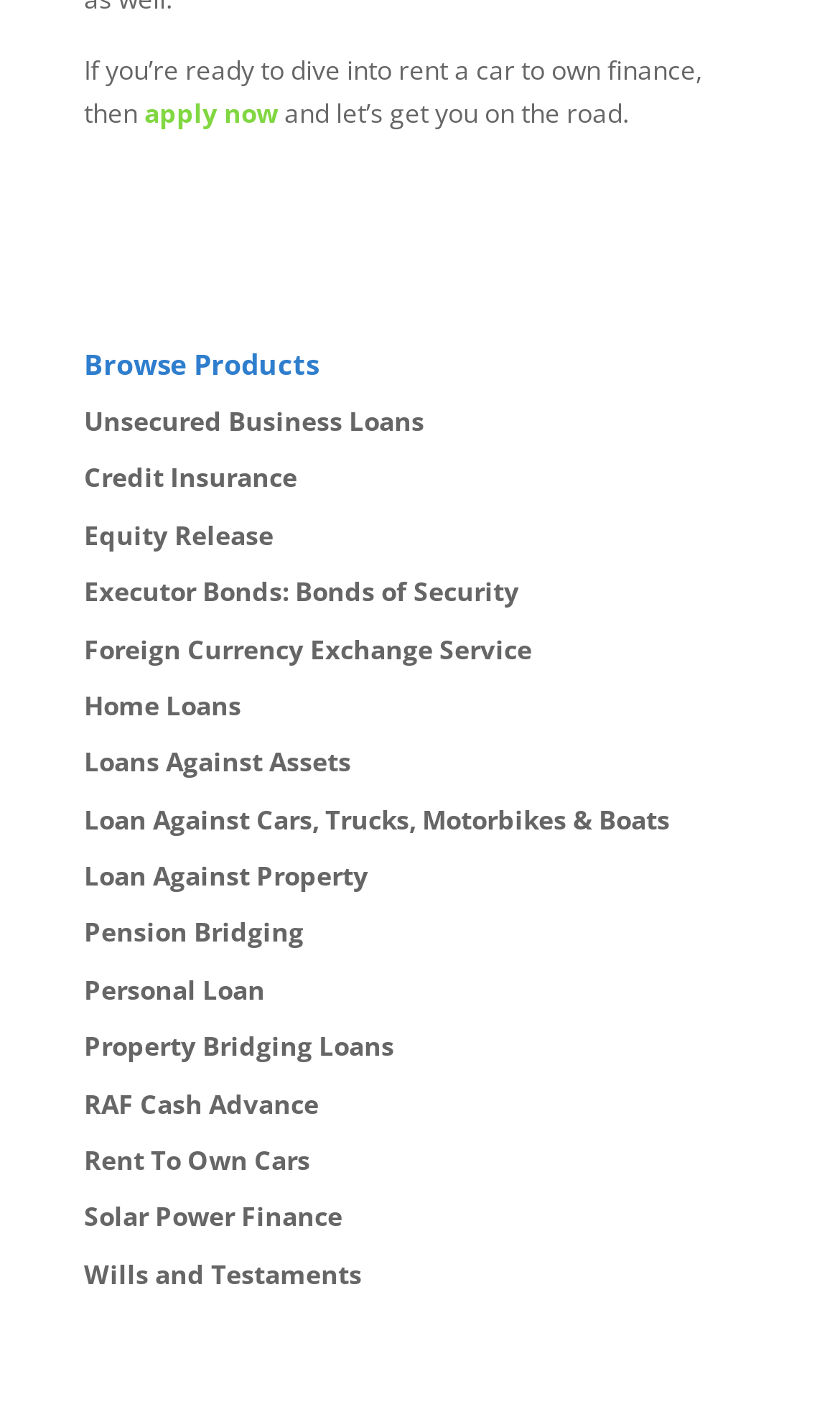Please provide a brief answer to the following inquiry using a single word or phrase:
What is the text above the 'Browse Products' heading?

If you’re ready to dive into rent a car to own finance, then apply now and let’s get you on the road.